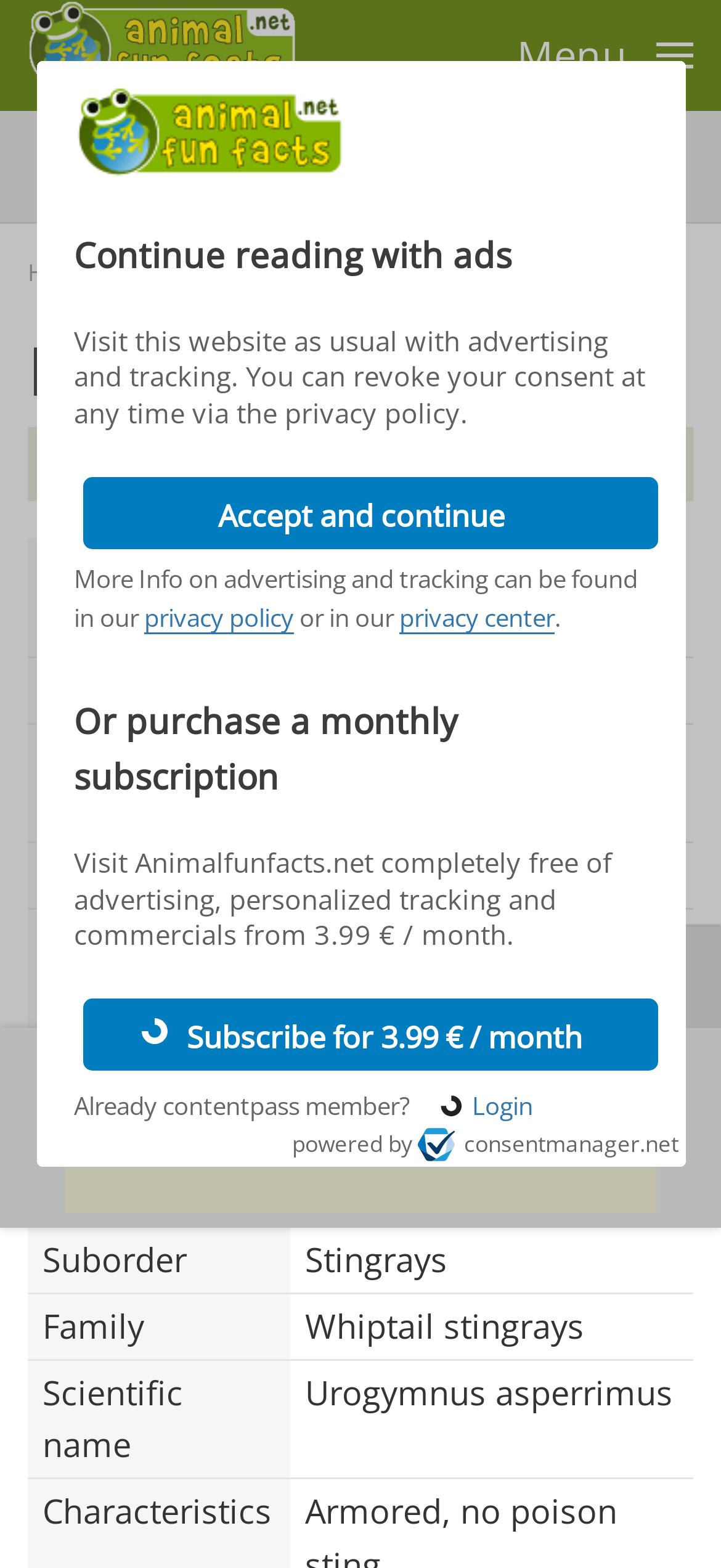Identify the bounding box coordinates for the region of the element that should be clicked to carry out the instruction: "Visit this website as usual with advertising and tracking". The bounding box coordinates should be four float numbers between 0 and 1, i.e., [left, top, right, bottom].

[0.103, 0.206, 0.895, 0.274]